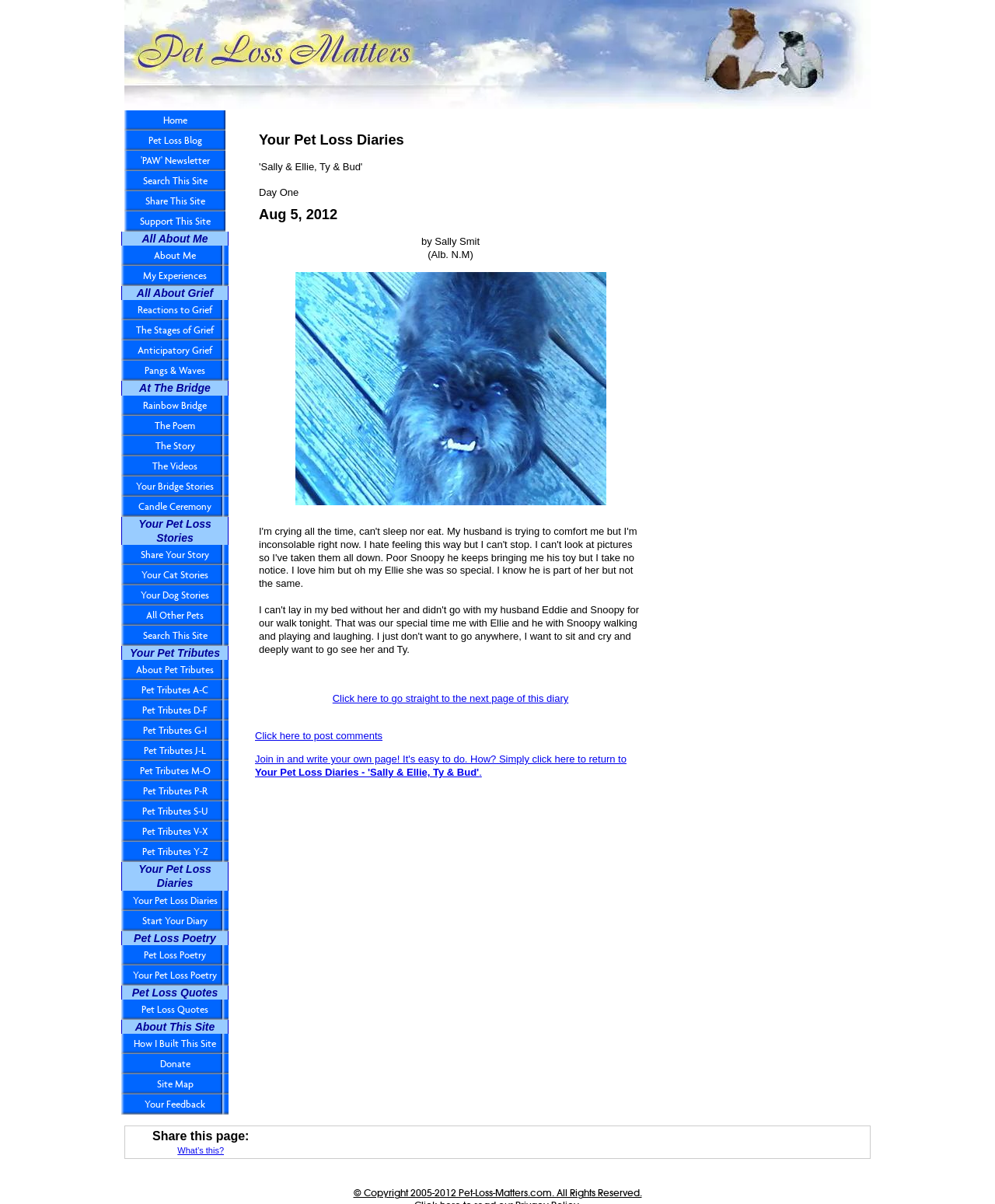Extract the bounding box coordinates for the UI element described by the text: "How I Built This Site". The coordinates should be in the form of [left, top, right, bottom] with values between 0 and 1.

[0.122, 0.859, 0.23, 0.875]